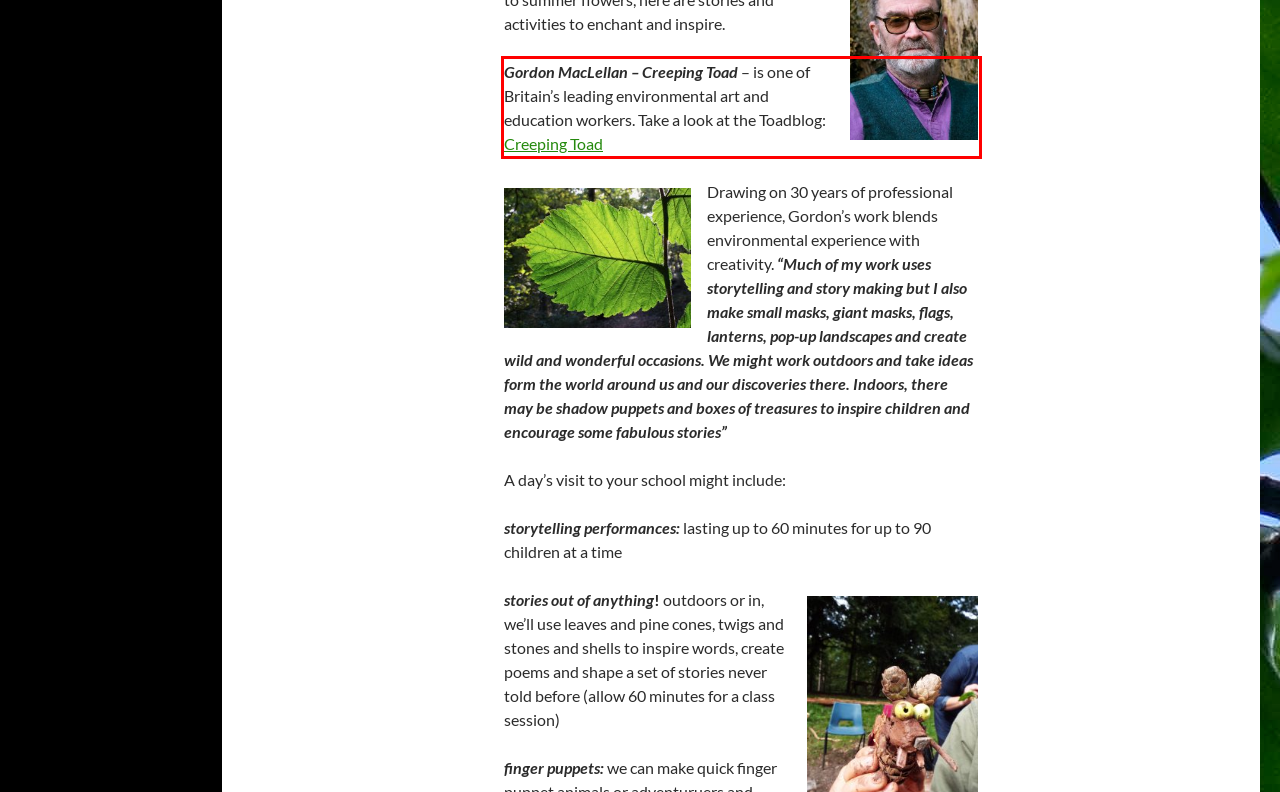Please examine the webpage screenshot and extract the text within the red bounding box using OCR.

Gordon MacLellan – Creeping Toad – is one of Britain’s leading environmental art and education workers. Take a look at the Toadblog: Creeping Toad